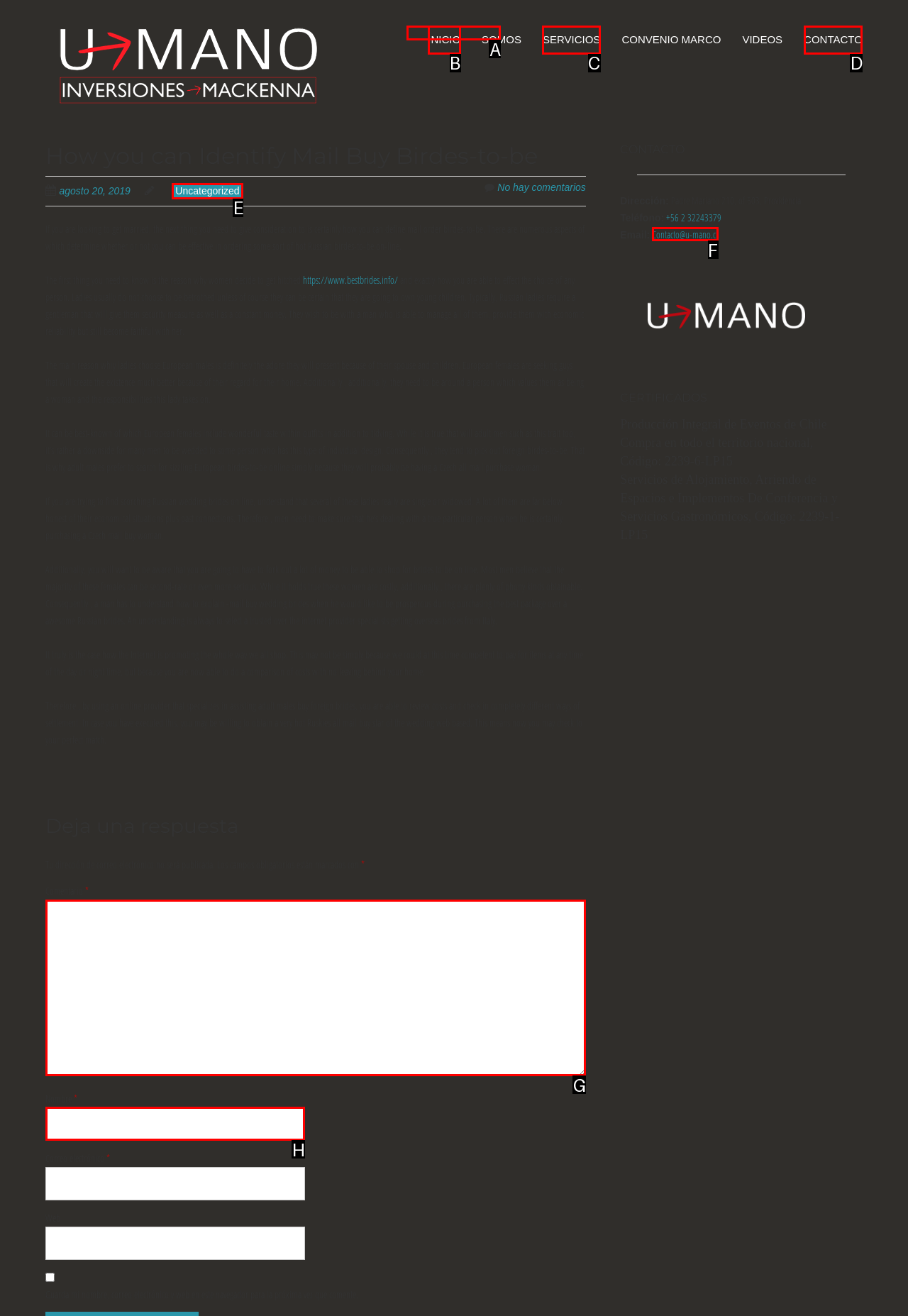Select the letter from the given choices that aligns best with the description: Contacto@u-mano.cl. Reply with the specific letter only.

F